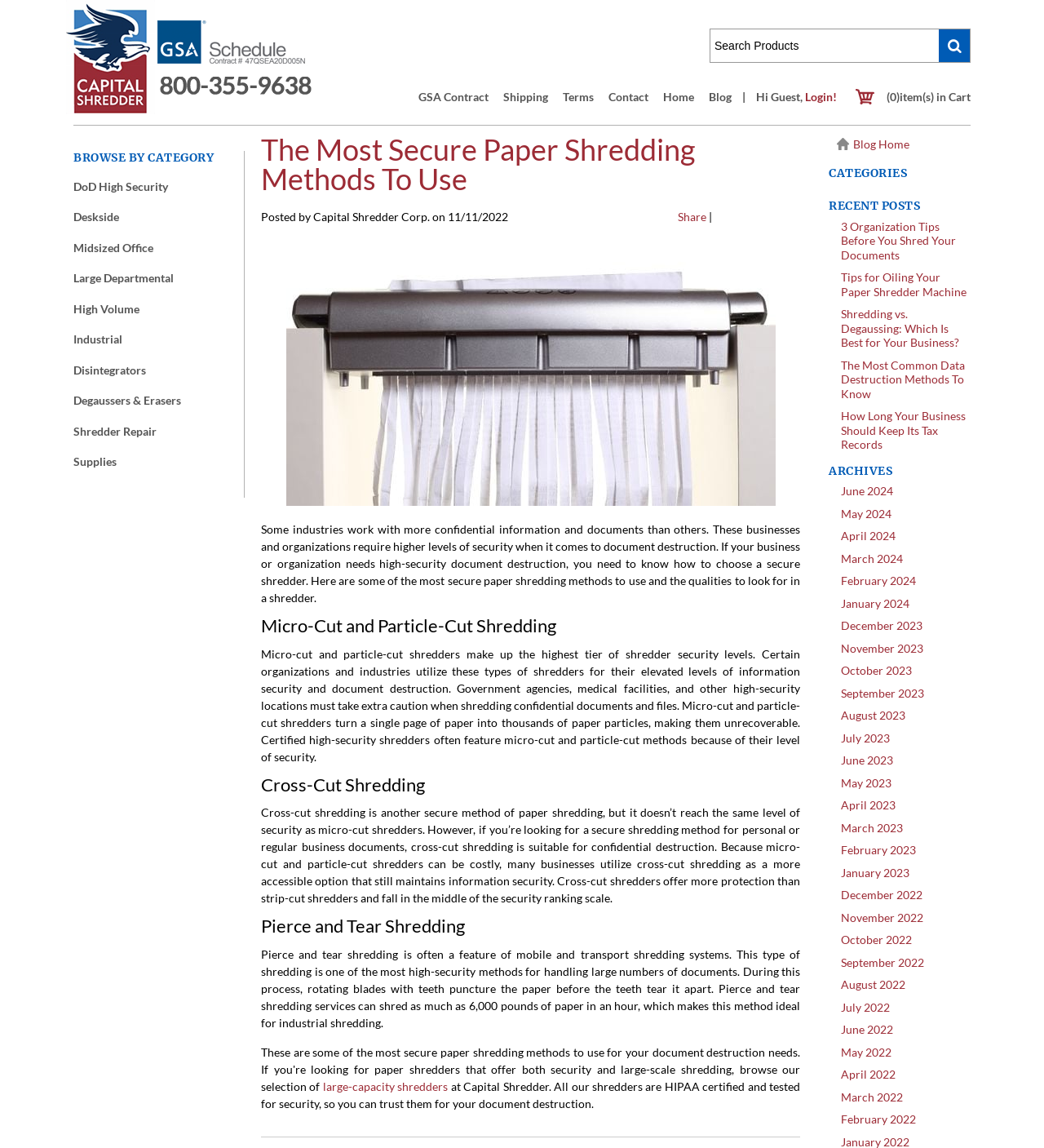What is the category of the blog post '3 Organization Tips Before You Shred Your Documents'?
Give a thorough and detailed response to the question.

I found the answer by looking at the right sidebar of the webpage, where the blog post '3 Organization Tips Before You Shred Your Documents' is listed under the category 'Recent Posts'.